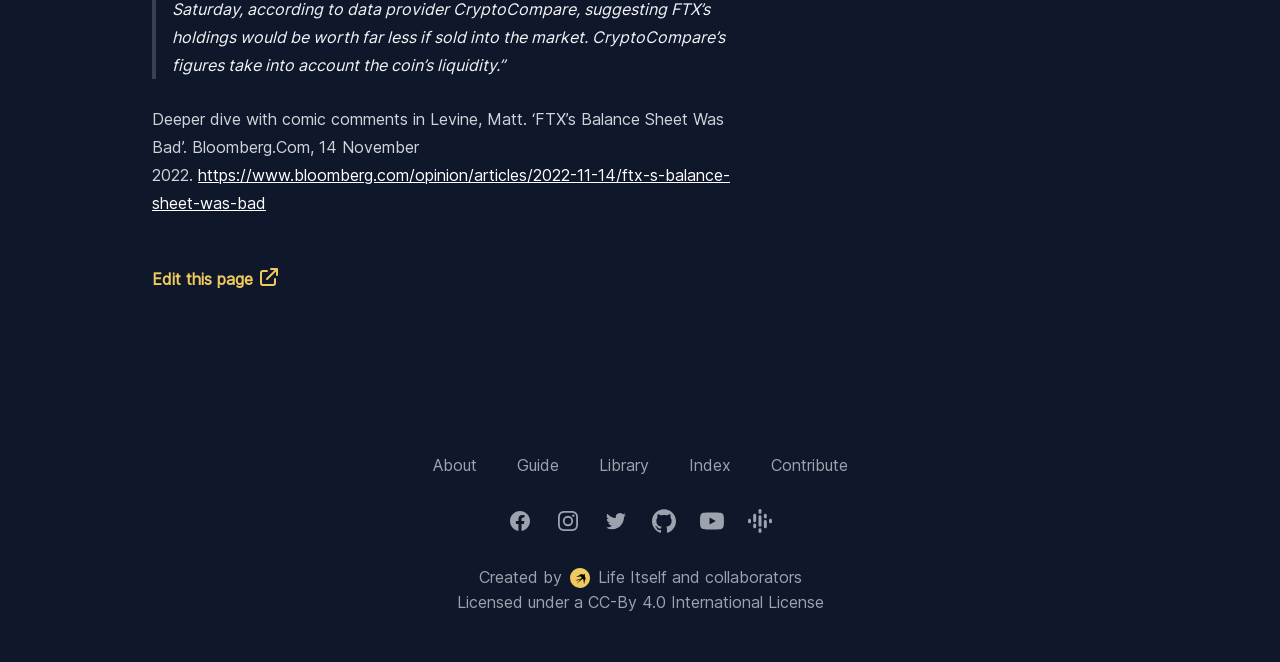Find the bounding box coordinates for the UI element that matches this description: "Life Itself and collaborators".

[0.439, 0.856, 0.626, 0.886]